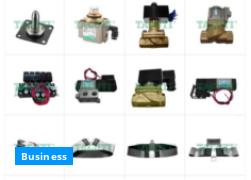What industries might use these components?
Use the image to answer the question with a single word or phrase.

Manufacturing, engineering, supply chain